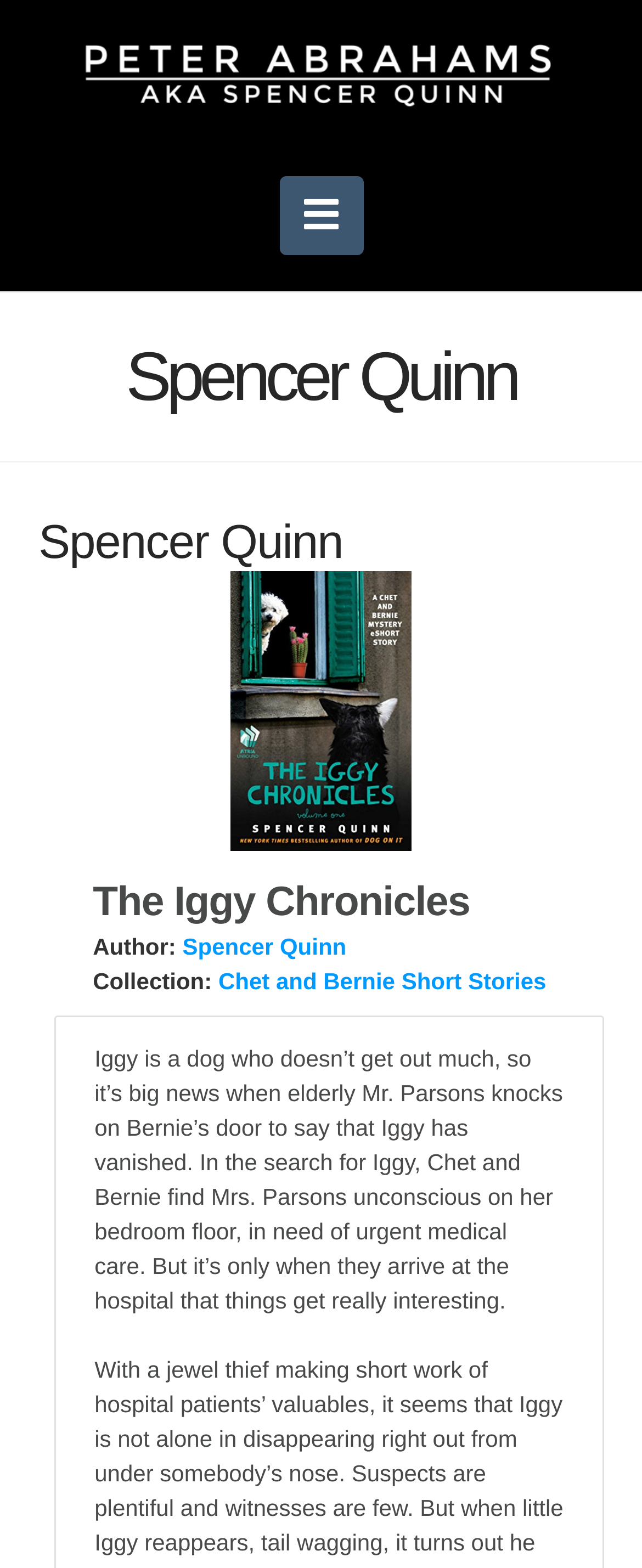Could you highlight the region that needs to be clicked to execute the instruction: "Click the 'Subscribe' button"?

None